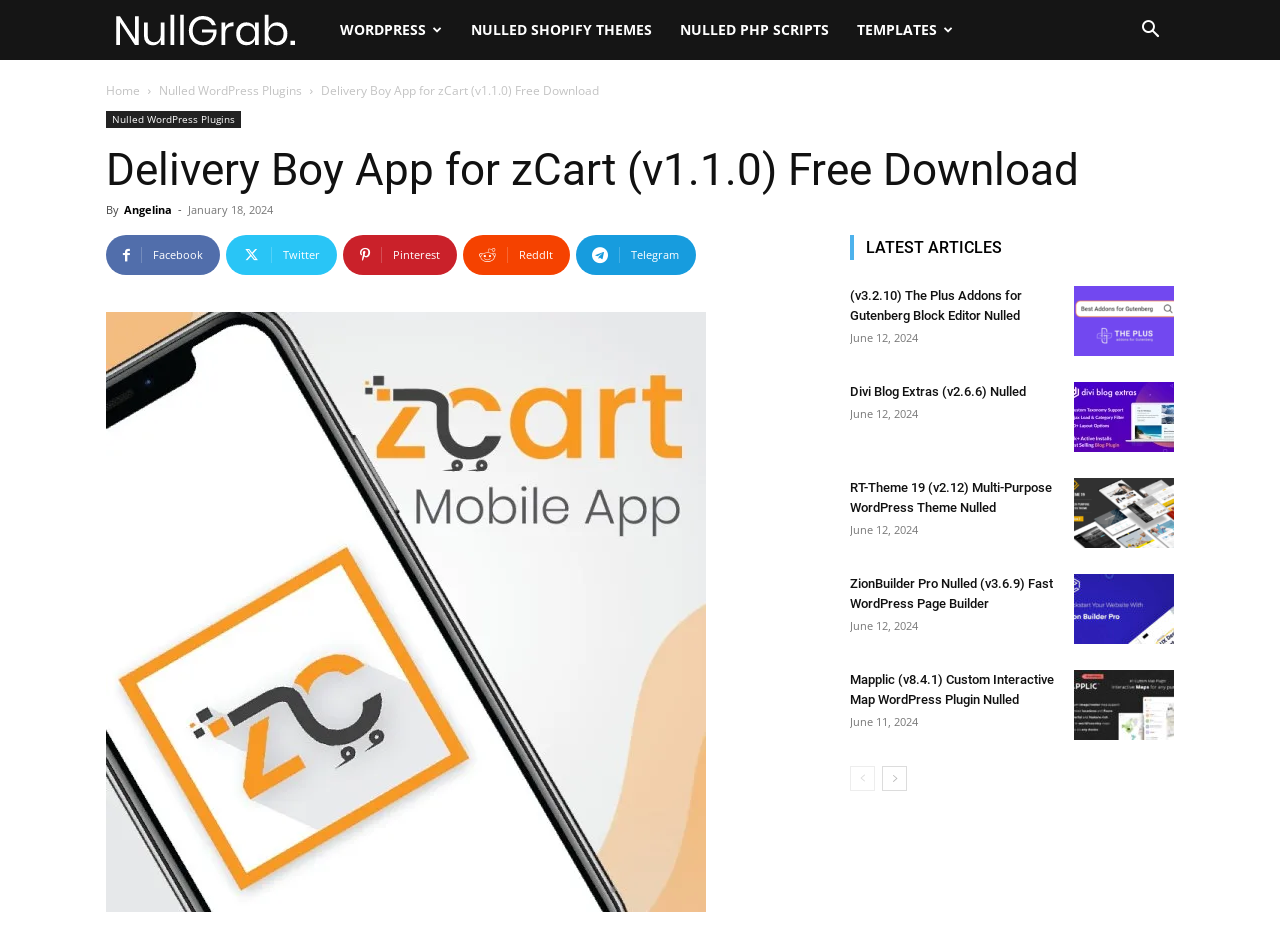Identify the bounding box coordinates of the region I need to click to complete this instruction: "Search for something".

[0.88, 0.023, 0.917, 0.043]